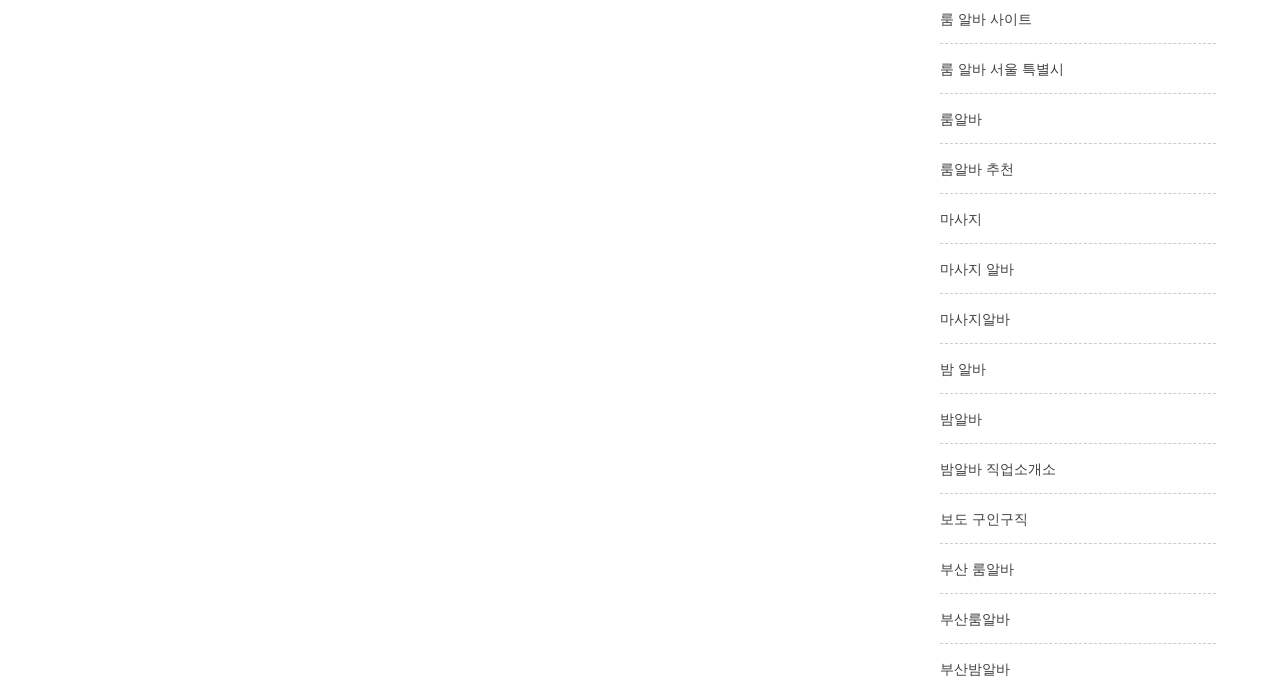Return the bounding box coordinates of the UI element that corresponds to this description: "보도 구인구직". The coordinates must be given as four float numbers in the range of 0 and 1, [left, top, right, bottom].

[0.734, 0.742, 0.803, 0.77]